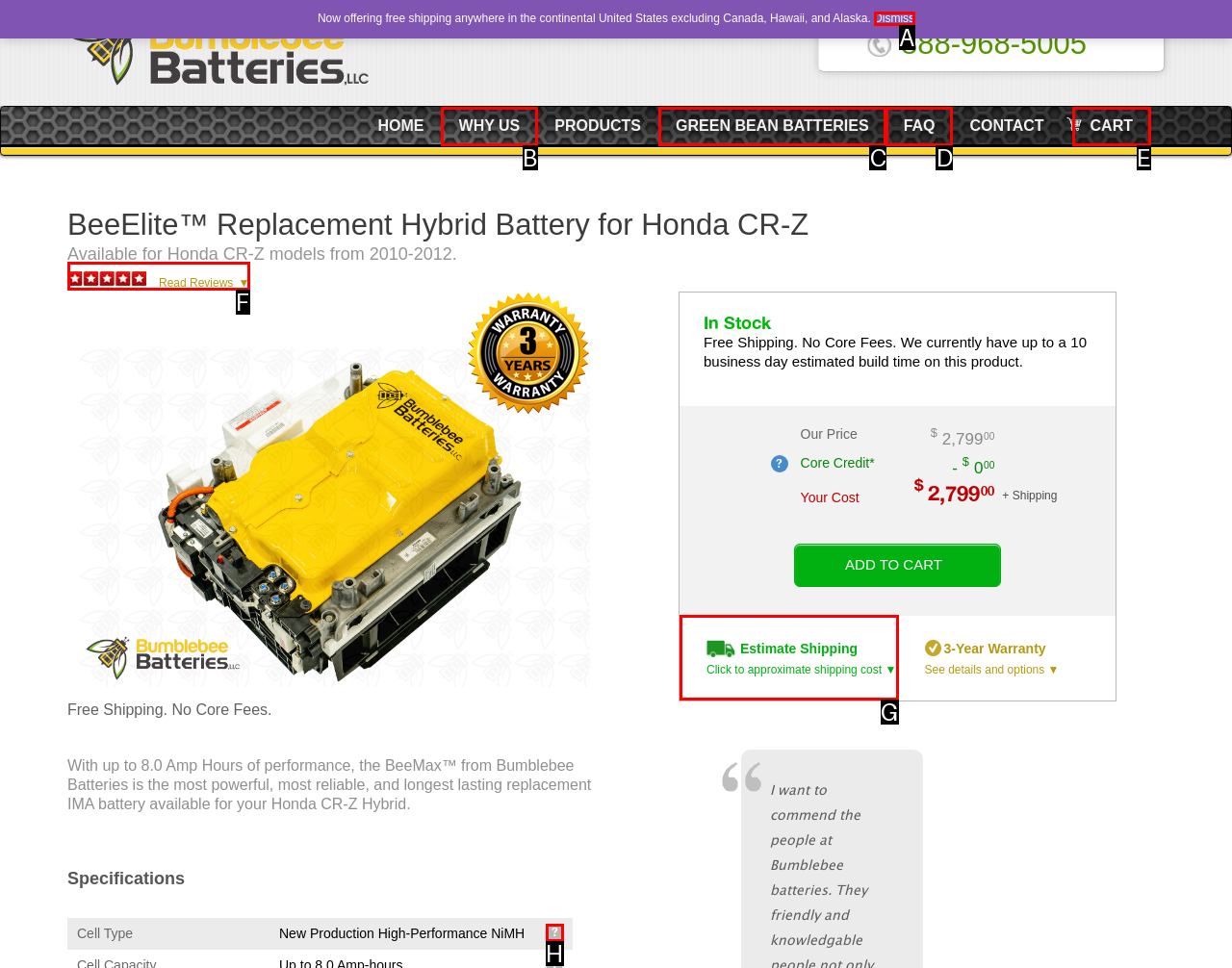Determine the letter of the UI element I should click on to complete the task: Browse Nike from the provided choices in the screenshot.

None